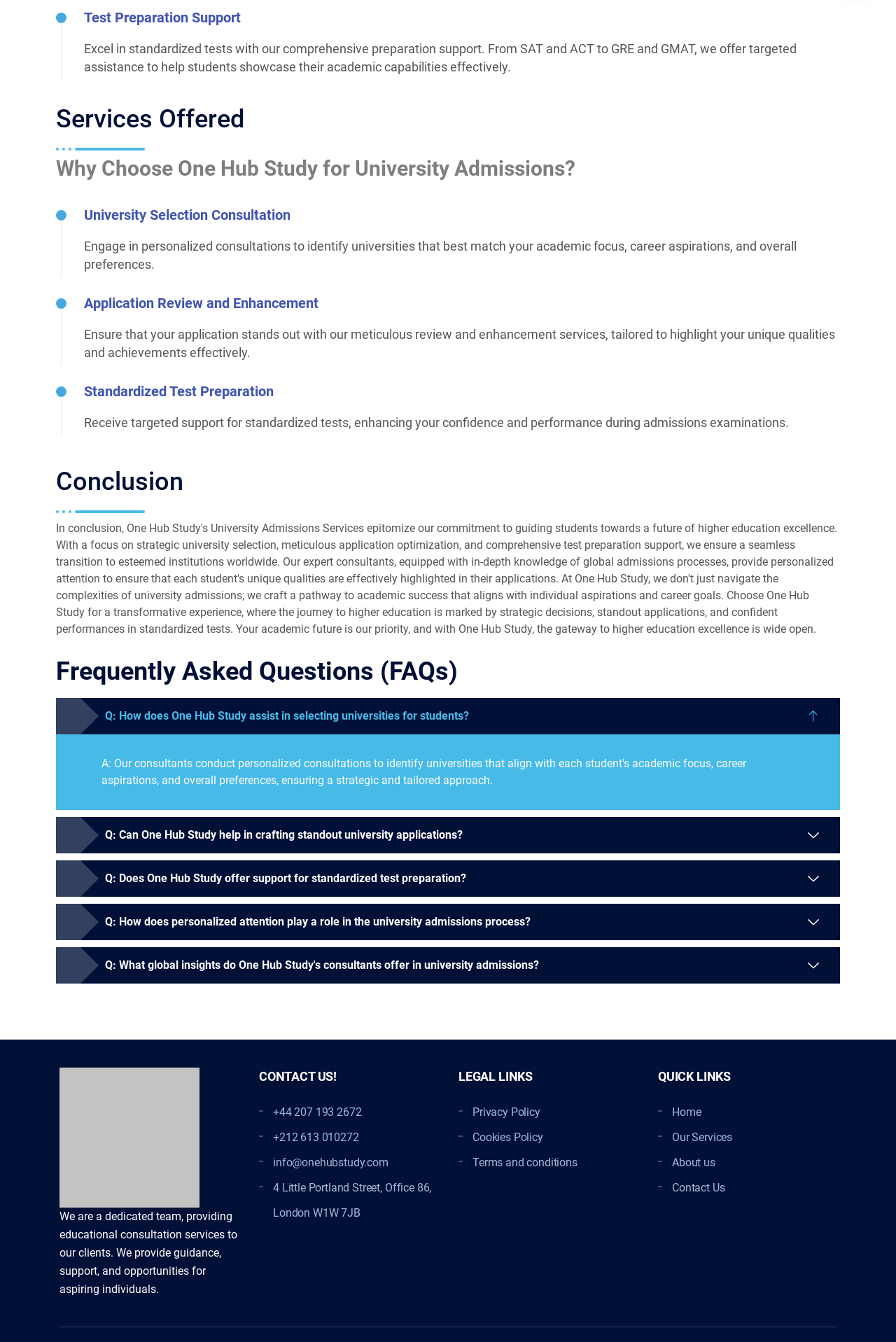Predict the bounding box coordinates for the UI element described as: "info@onehubstudy.com". The coordinates should be four float numbers between 0 and 1, presented as [left, top, right, bottom].

[0.305, 0.861, 0.433, 0.871]